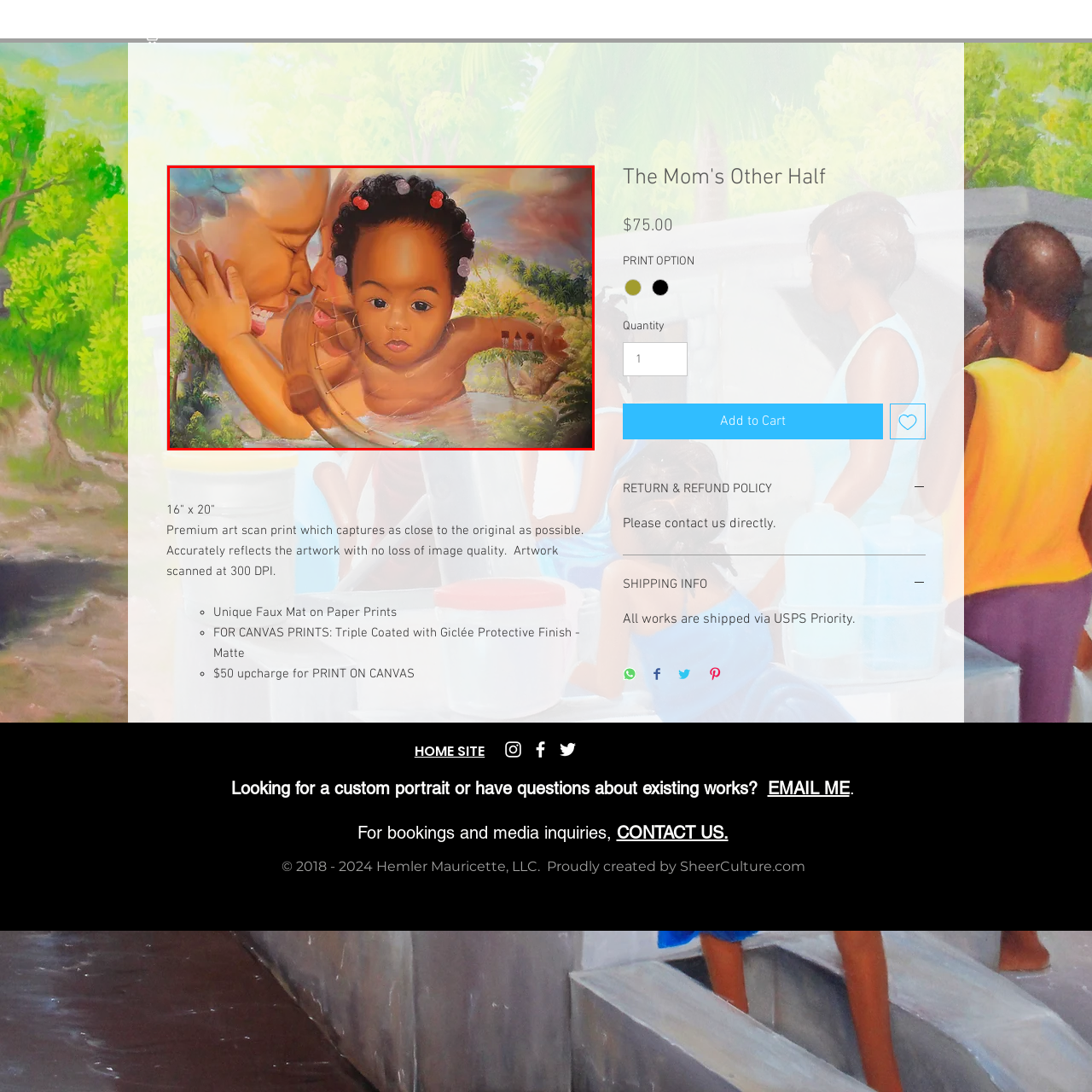Elaborate on the scene depicted inside the red bounding box.

The image titled "The Mom's Other Half" showcases a beautifully crafted illustration that captures a tender moment between a mother and her child. The artwork features the mother, whose joyful expression conveys warmth and affection as she gently leans in to kiss her baby. The child, portrayed with large, expressive eyes and adorned with playful beads in their curly hair, exhibits a sense of wonder and innocence. Surrounding them is a vibrant backdrop of nature, suggesting a serene environment filled with lush greenery and a peaceful river, enhancing the feeling of tenderness and familial love. This print, available in a 16" x 20" size, is described as a premium art scan that reflects the original artwork exceptionally well, ensuring no loss in image quality.